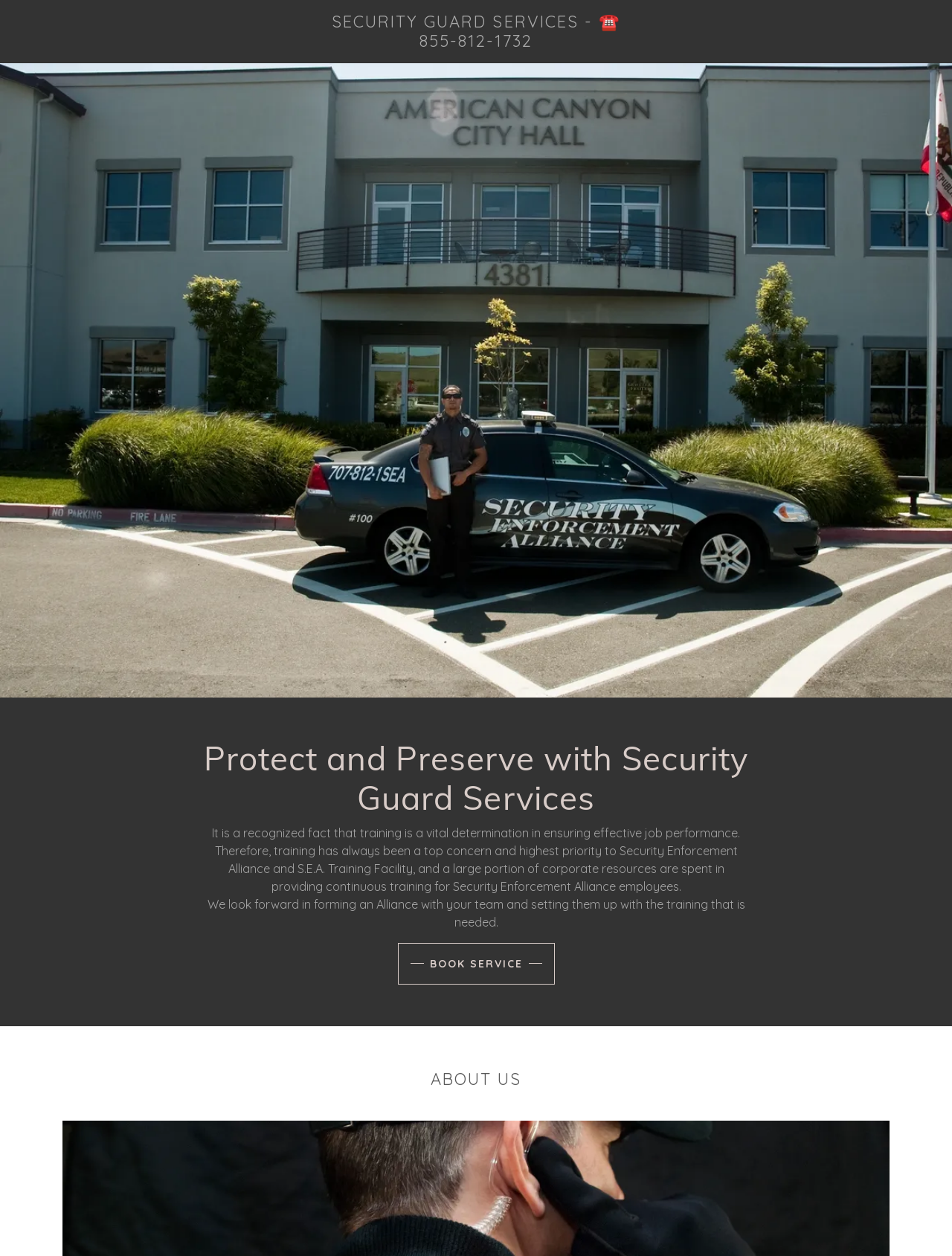Generate the title text from the webpage.

Protect and Preserve with Security Guard Services